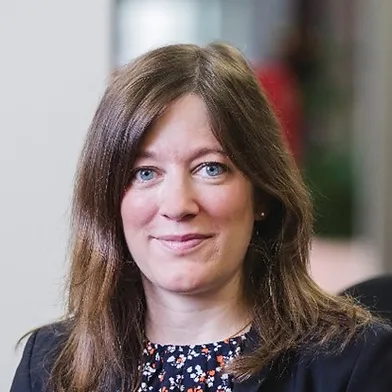Where did Gabriela work before joining Swissmedic?
Please provide a single word or phrase as your answer based on the image.

World Health Organization